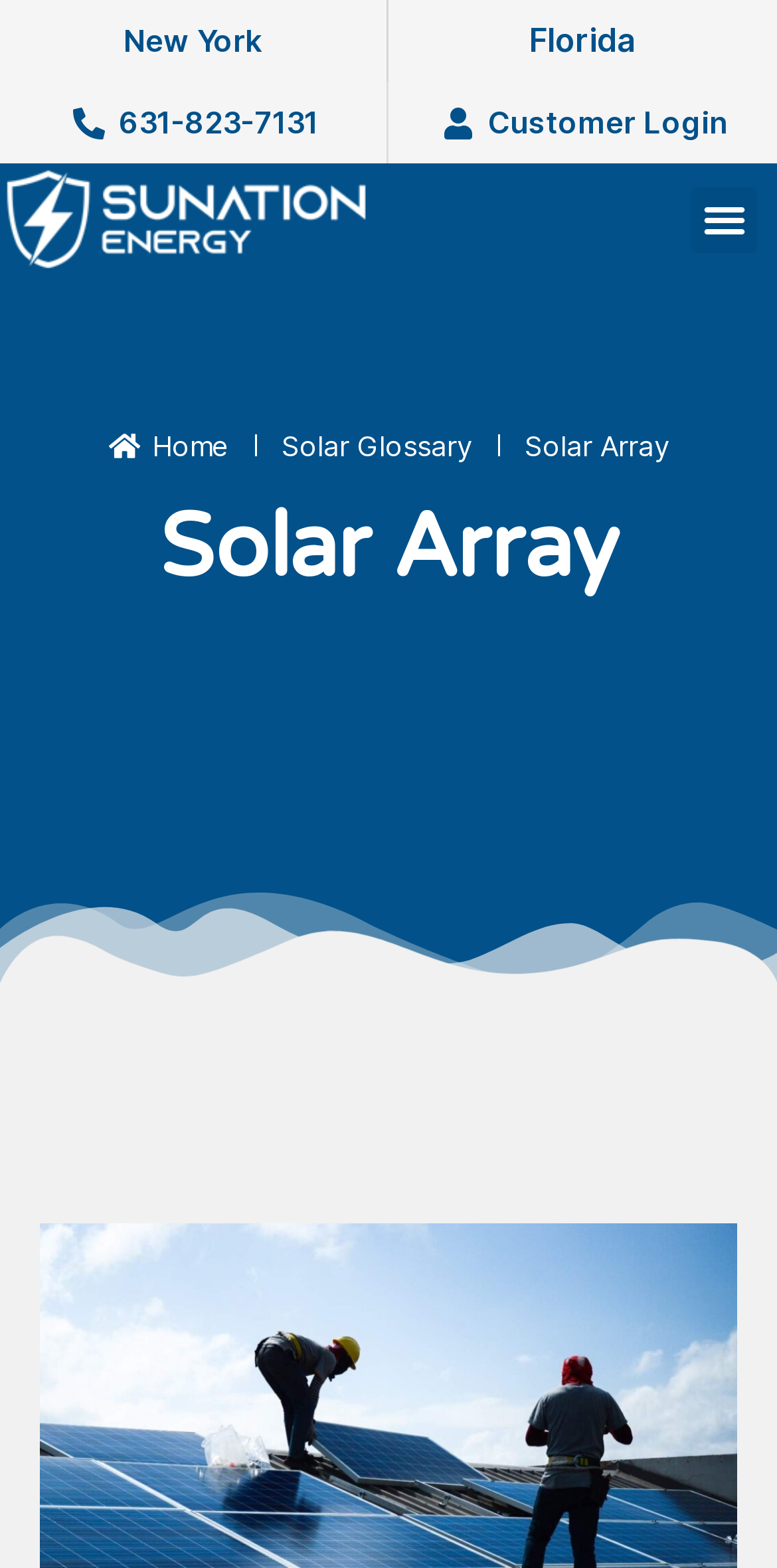How many menu items are under the 'Menu Toggle' button?
Based on the image, give a concise answer in the form of a single word or short phrase.

3